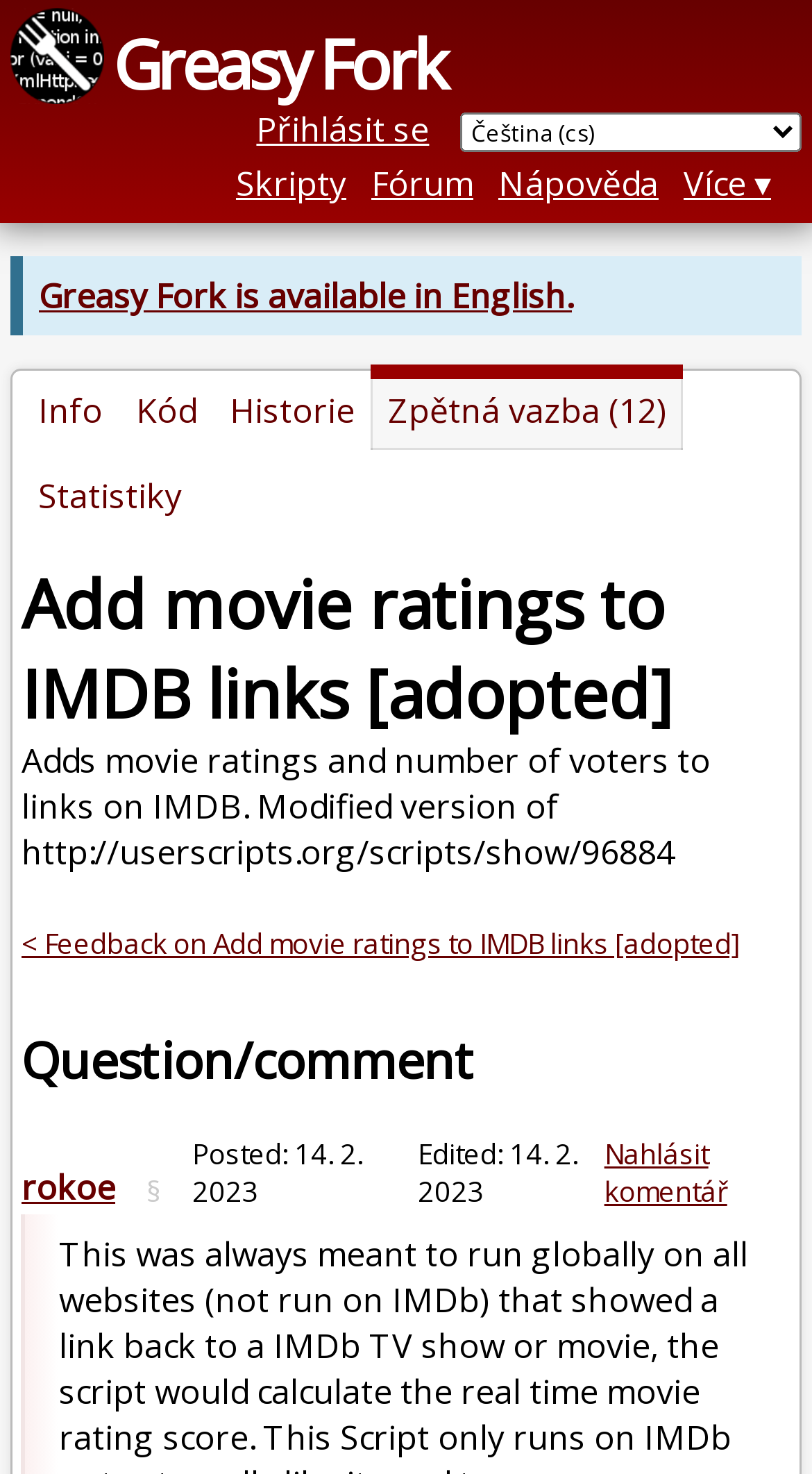Answer the question in a single word or phrase:
What is the purpose of the script?

Adds movie ratings and number of voters to links on IMDB